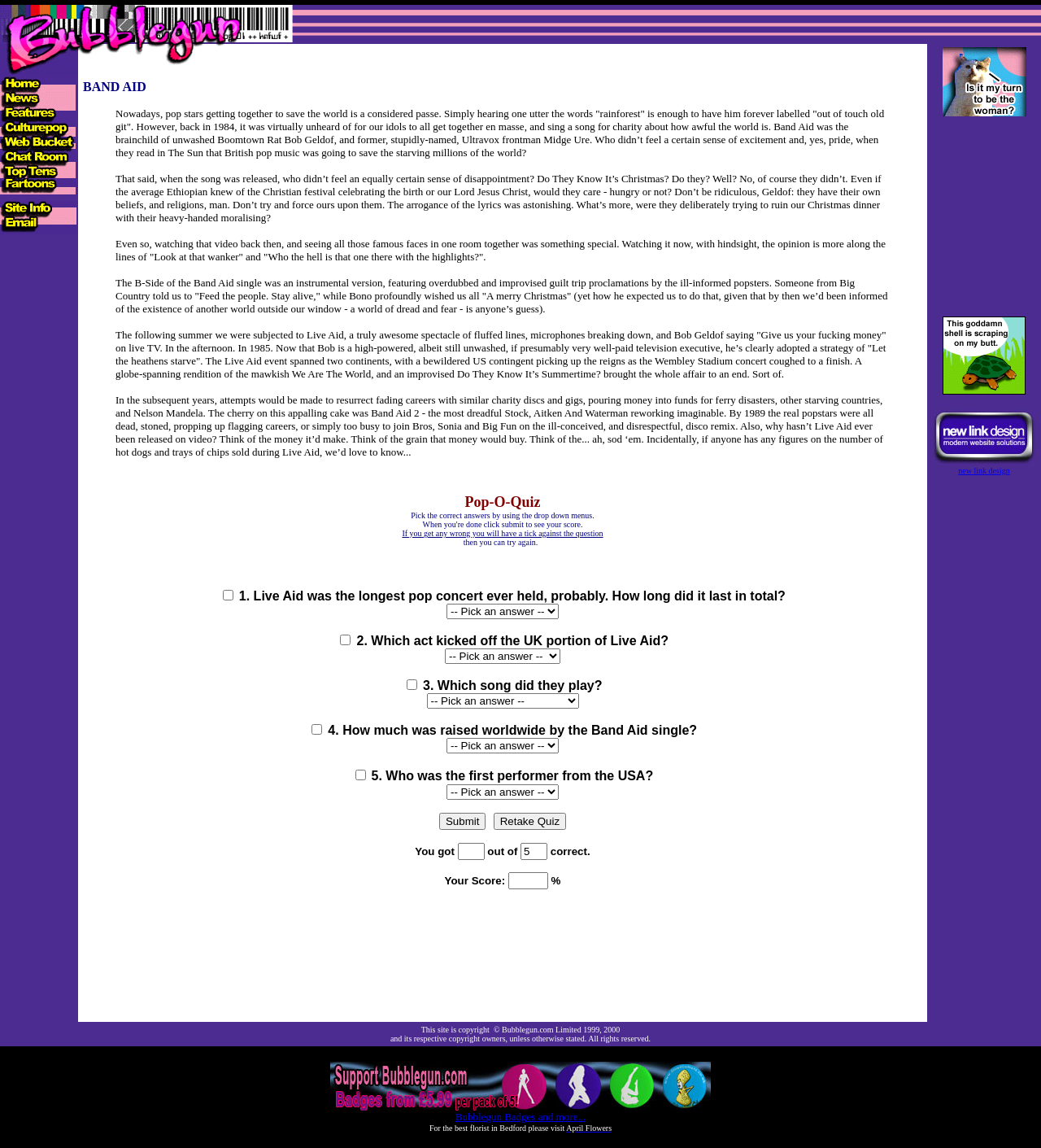Review the image closely and give a comprehensive answer to the question: Who organized the Band Aid charity event?

According to the webpage, the Band Aid charity event was organized by Bob Geldof, a musician and activist, and Midge Ure, a musician and former Ultravox frontman. They came up with the idea of bringing together popular musicians to record a charity single to raise funds for famine relief in Ethiopia.